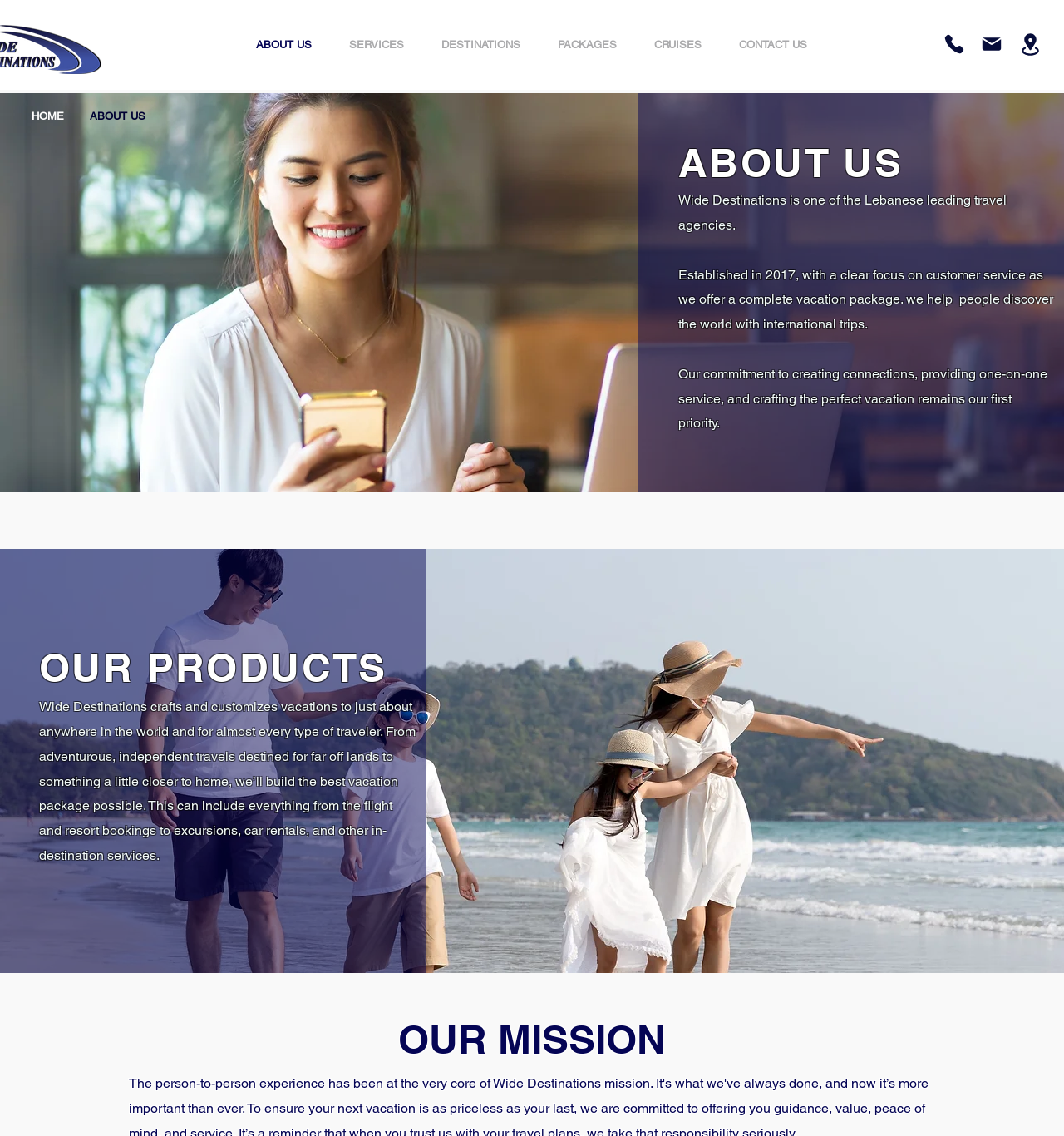What services does the agency provide?
Examine the image and give a concise answer in one word or a short phrase.

flight and resort bookings